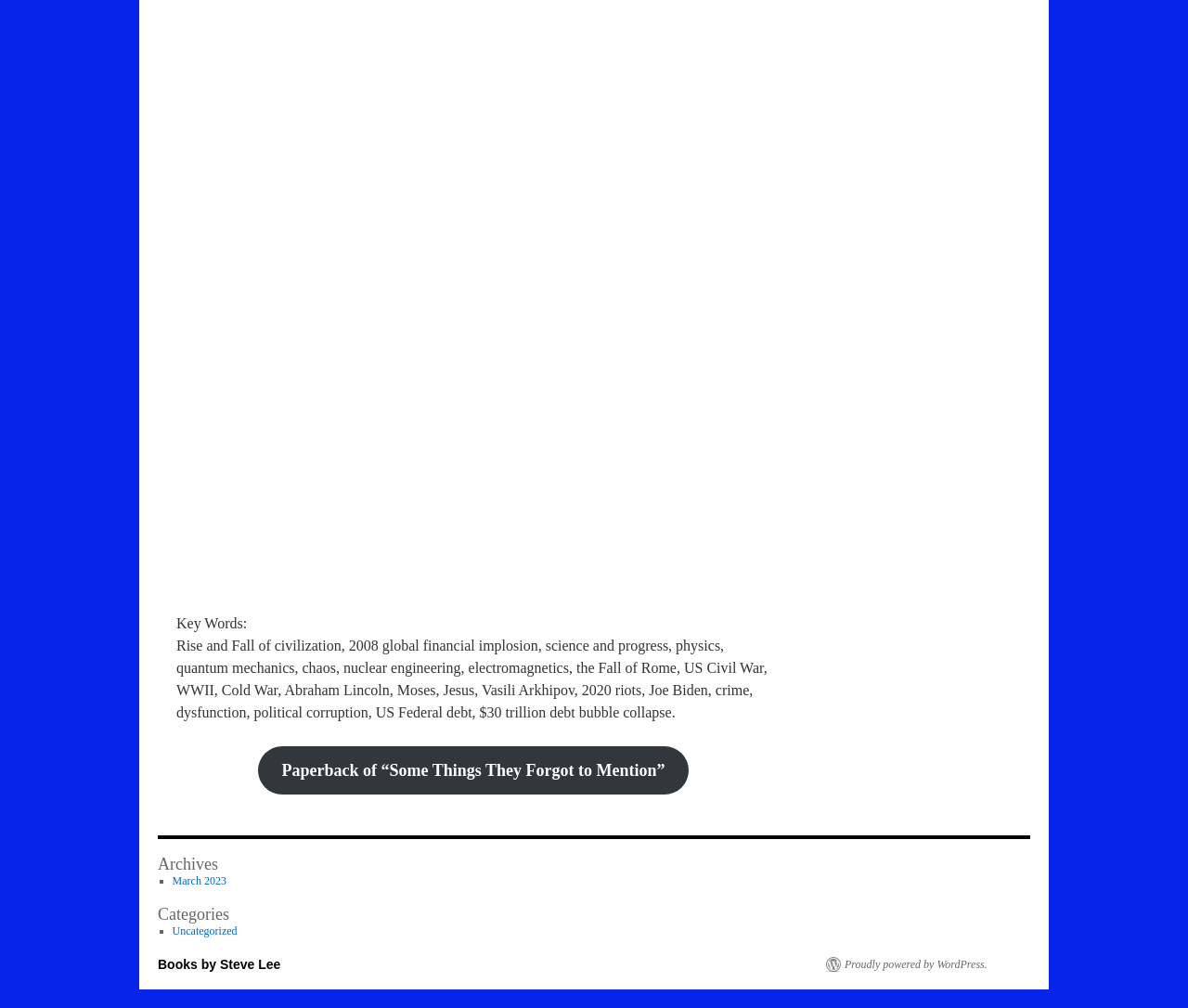What is the category of the post?
Examine the image and give a concise answer in one word or a short phrase.

Uncategorized